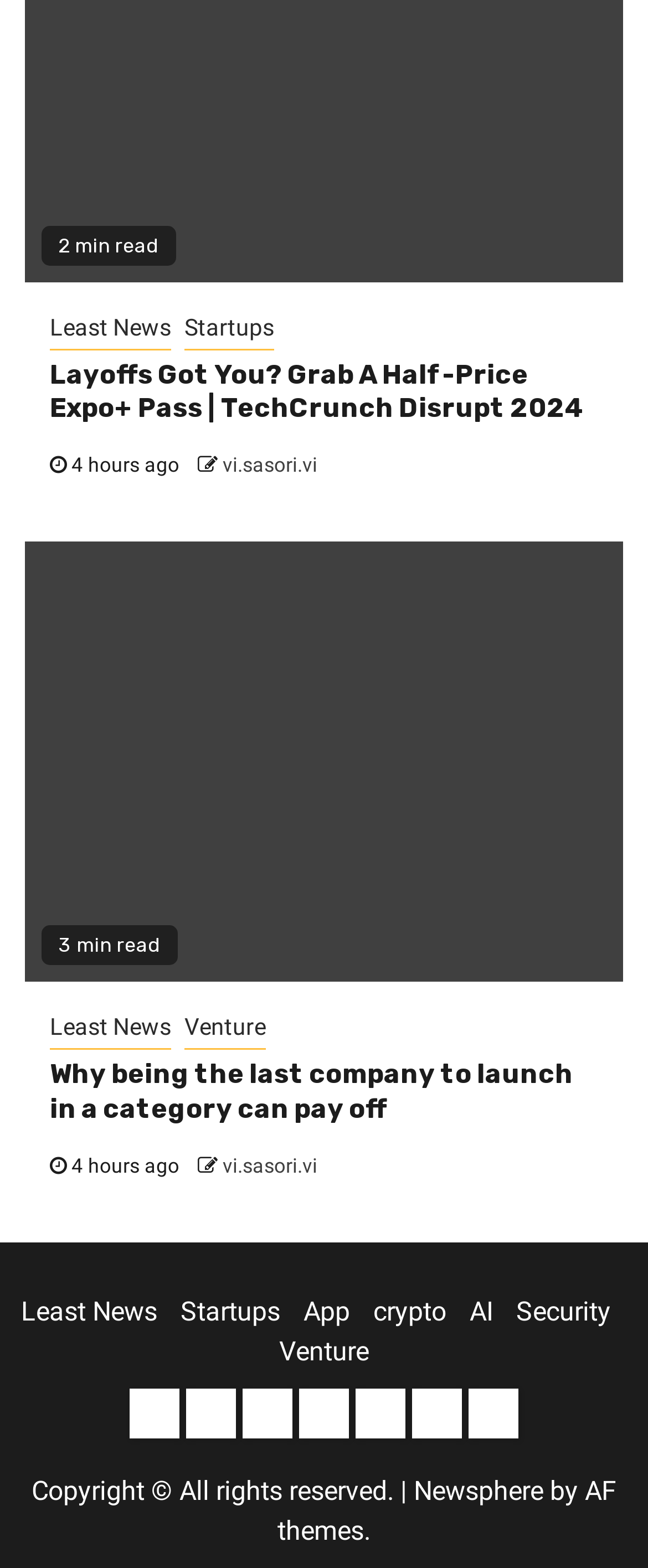Using the details in the image, give a detailed response to the question below:
What is the name of the website?

The name of the website can be found at the bottom of the webpage, where it says 'Copyright © All rights reserved. | Newsphere by AF themes.', which suggests that the name of the website is 'Newsphere'.